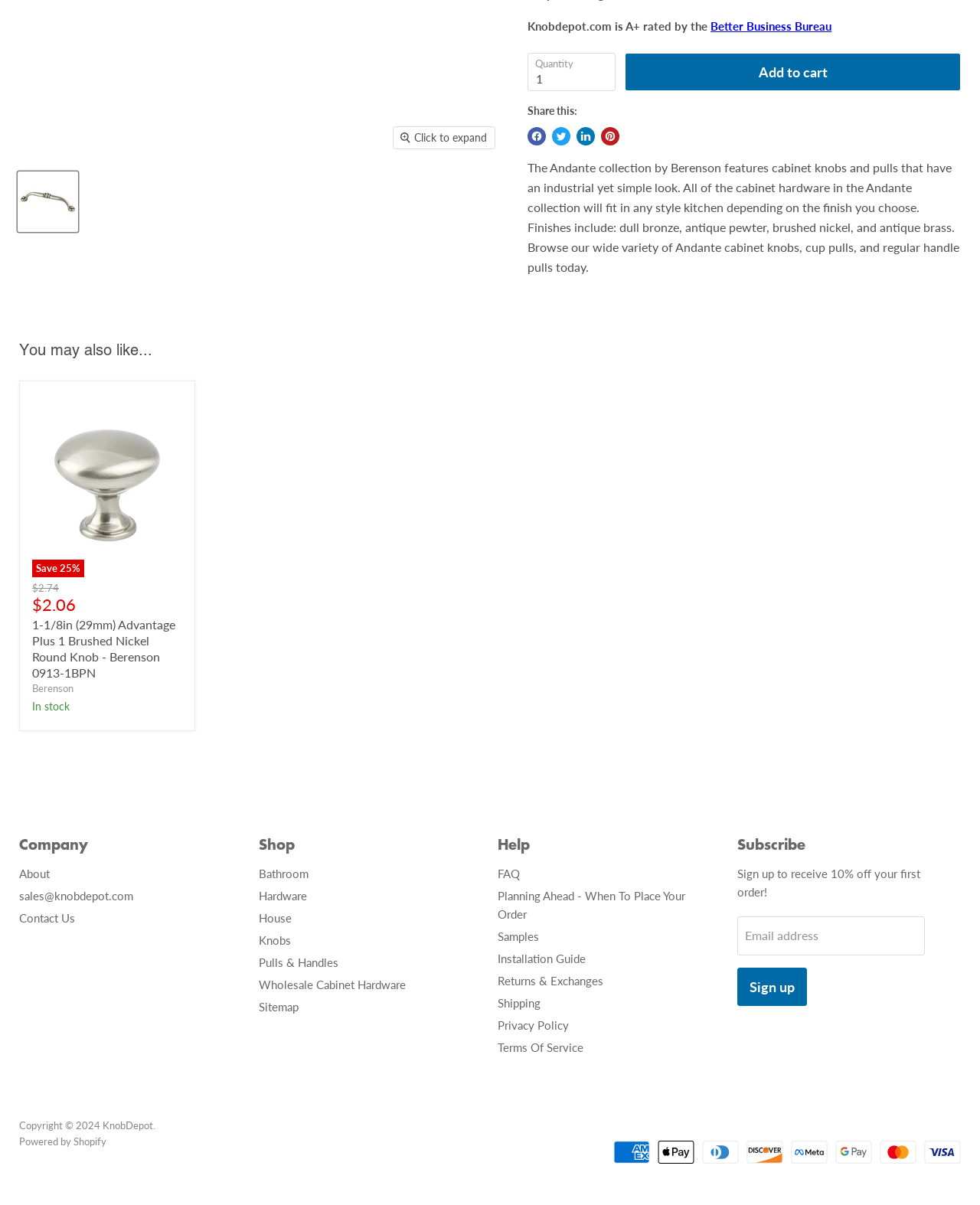Predict the bounding box coordinates for the UI element described as: "Samples". The coordinates should be four float numbers between 0 and 1, presented as [left, top, right, bottom].

[0.508, 0.771, 0.55, 0.783]